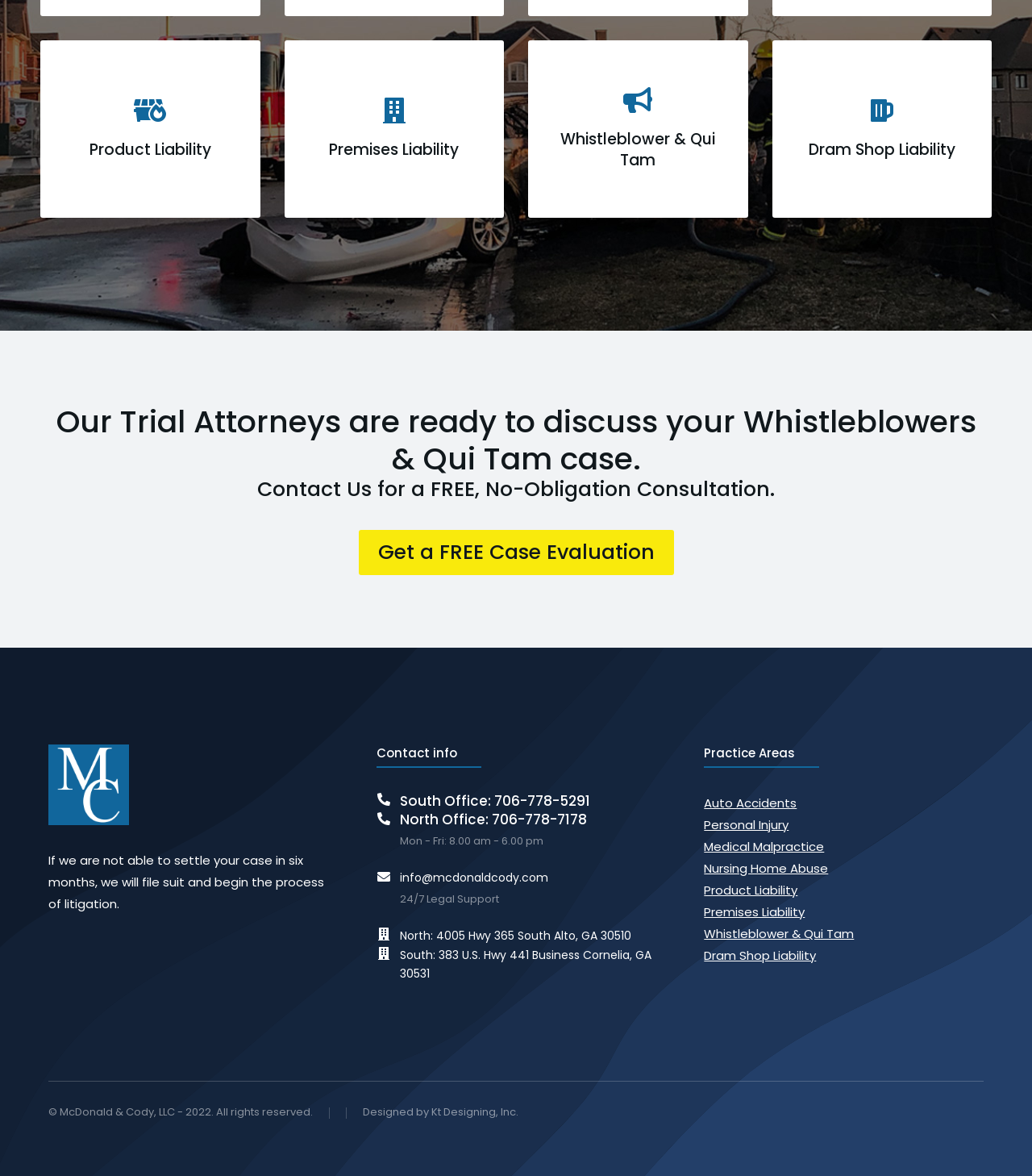Carefully examine the image and provide an in-depth answer to the question: What is the contact email of the lawyers?

The heading 'info@mcdonaldcody.com' is likely to be the contact email of the lawyers, which can be used to reach out to them for inquiries or consultations.